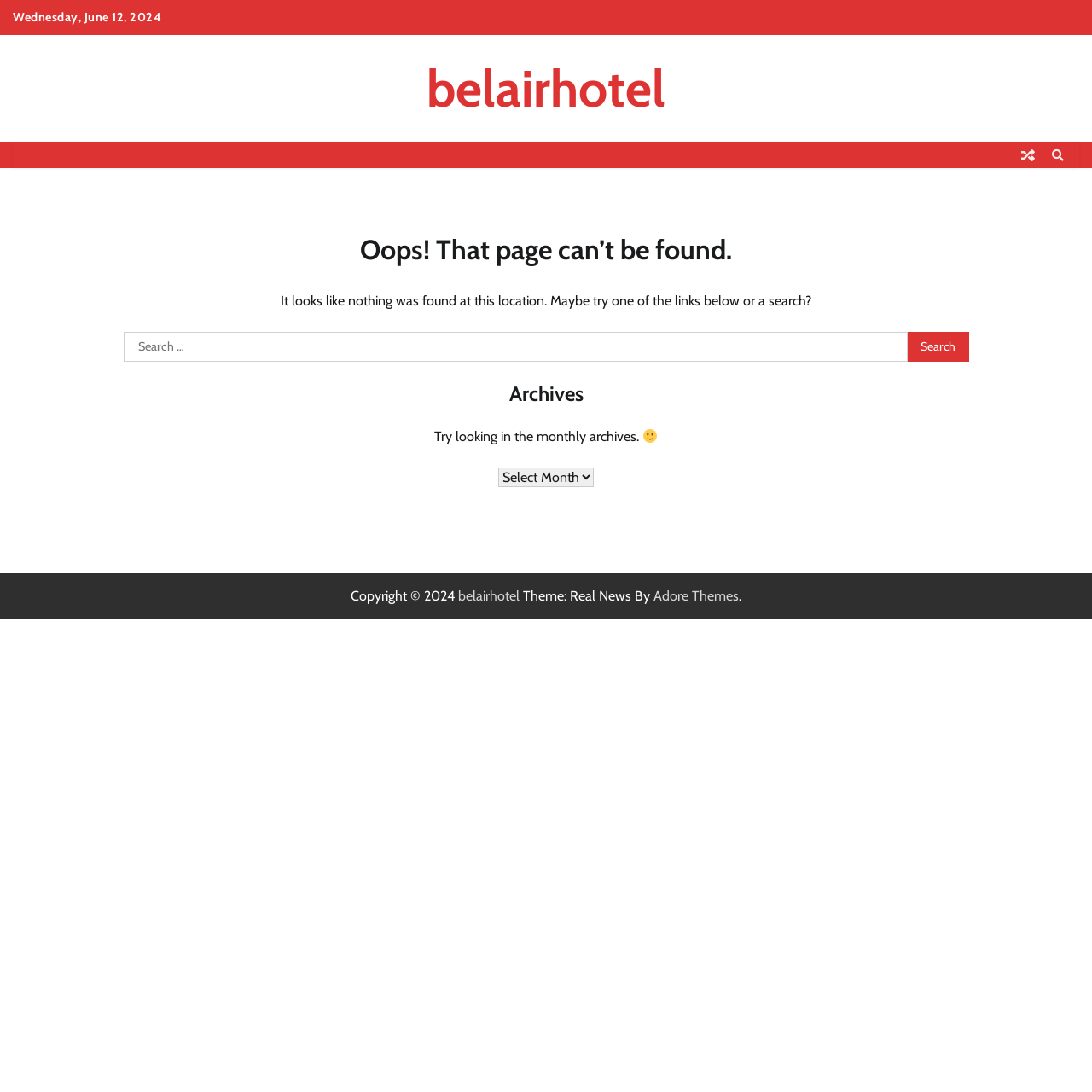Locate the bounding box of the UI element defined by this description: "Adore Themes". The coordinates should be given as four float numbers between 0 and 1, formatted as [left, top, right, bottom].

[0.598, 0.538, 0.677, 0.553]